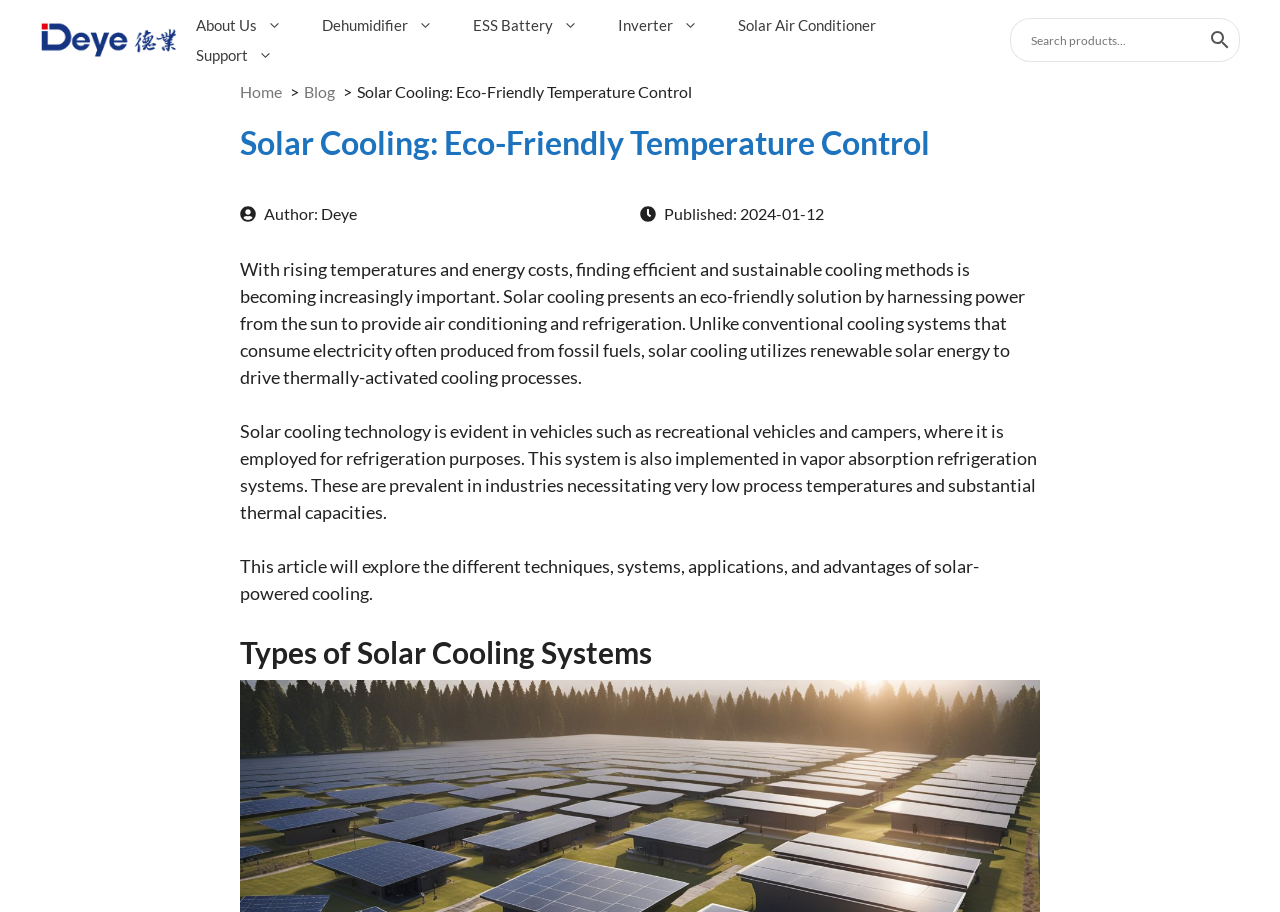Please identify the bounding box coordinates of the region to click in order to complete the task: "Get support". The coordinates must be four float numbers between 0 and 1, specified as [left, top, right, bottom].

[0.138, 0.044, 0.229, 0.077]